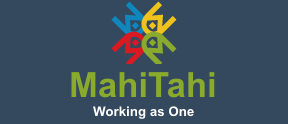Respond to the following question with a brief word or phrase:
What is the background color of the logo?

Dark blue